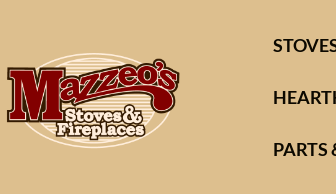Describe the image with as much detail as possible.

The image features the logo of "Mazzeo's Stoves & Fireplaces," prominently displayed with a distinctive red lettering style. Below the name, the words "Stoves & Fireplaces" are featured in a classic, understated font, emphasizing the company's focus on heating solutions. The logo is set against a warm beige background, which enhances its visibility and gives it a welcoming feel. This design reflects the company's commitment to providing quality heating products for homes, symbolizing both tradition and reliability in the industry.